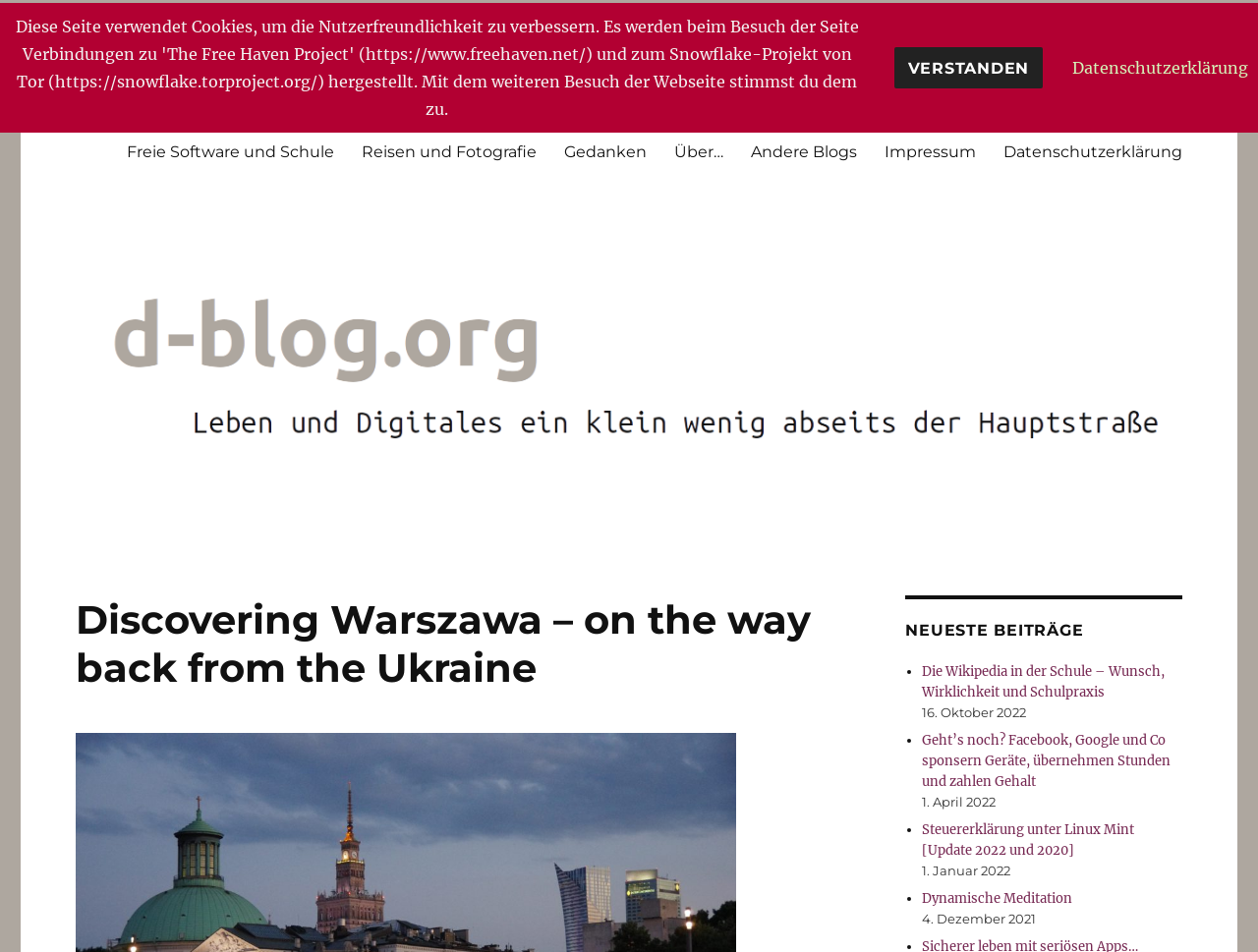Find the bounding box coordinates of the element you need to click on to perform this action: 'view Freie Software und Schule page'. The coordinates should be represented by four float values between 0 and 1, in the format [left, top, right, bottom].

[0.09, 0.137, 0.276, 0.181]